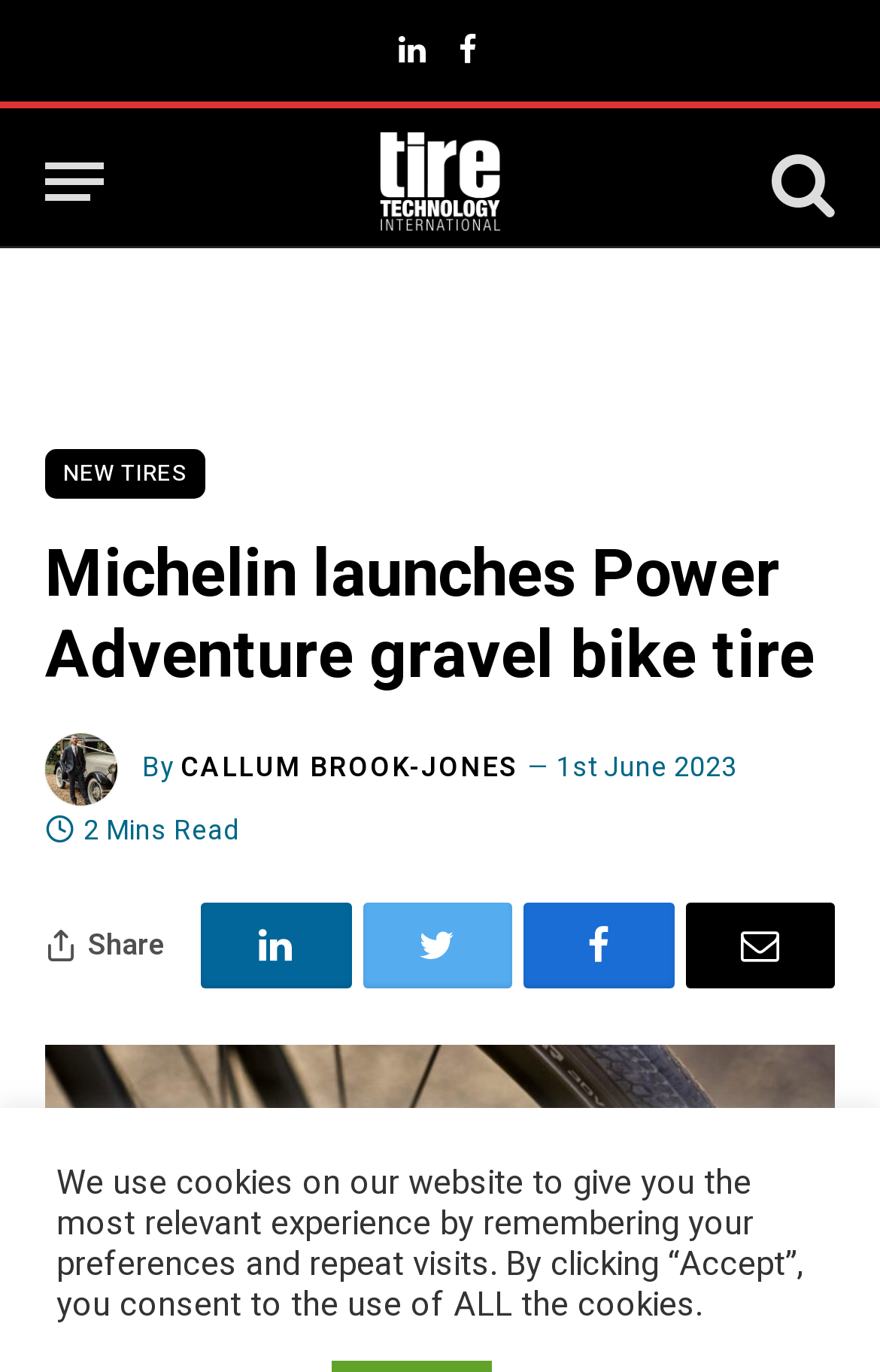Pinpoint the bounding box coordinates of the clickable element to carry out the following instruction: "Share the article."

[0.1, 0.673, 0.19, 0.704]